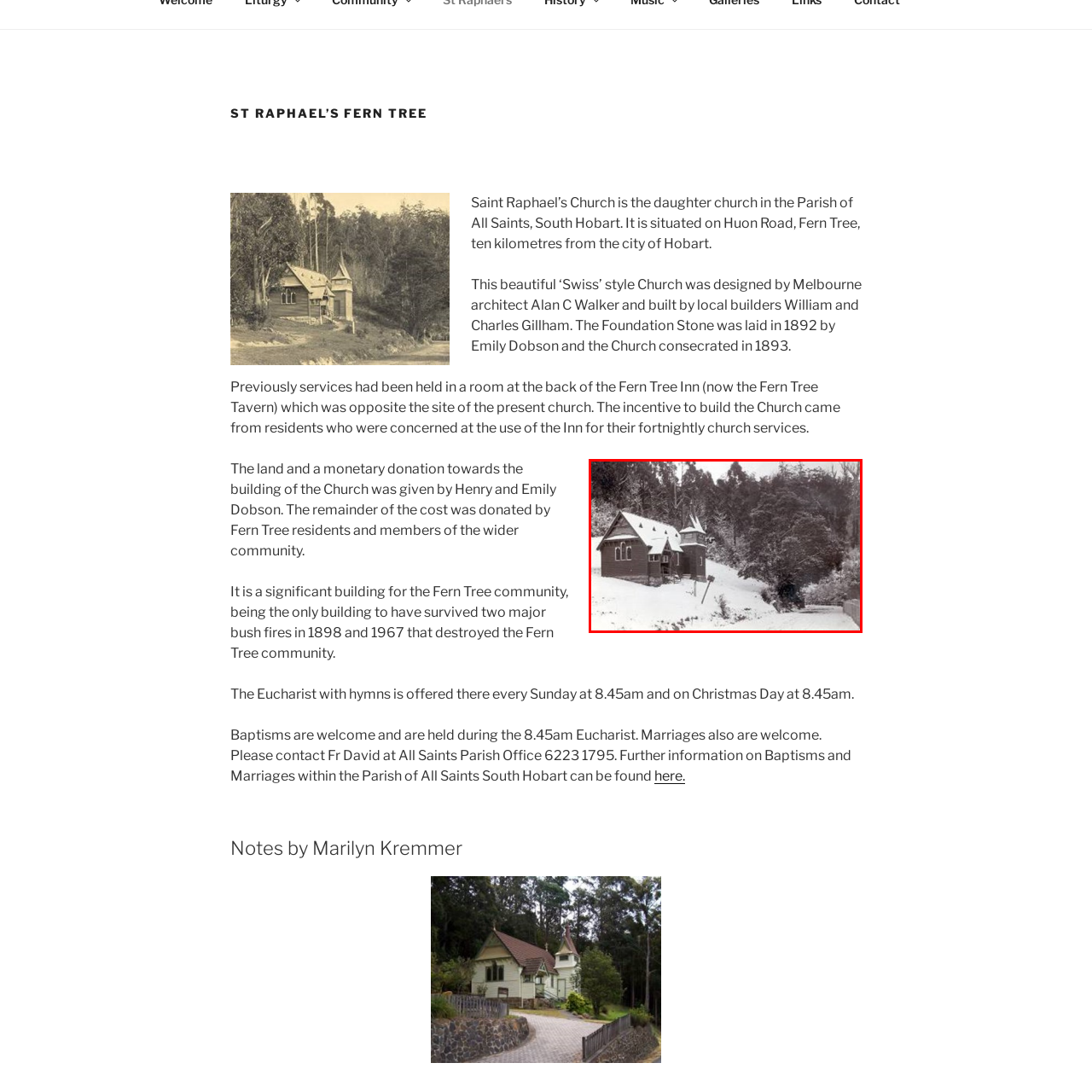When was the church constructed?
Observe the part of the image inside the red bounding box and answer the question concisely with one word or a short phrase.

Late 19th century